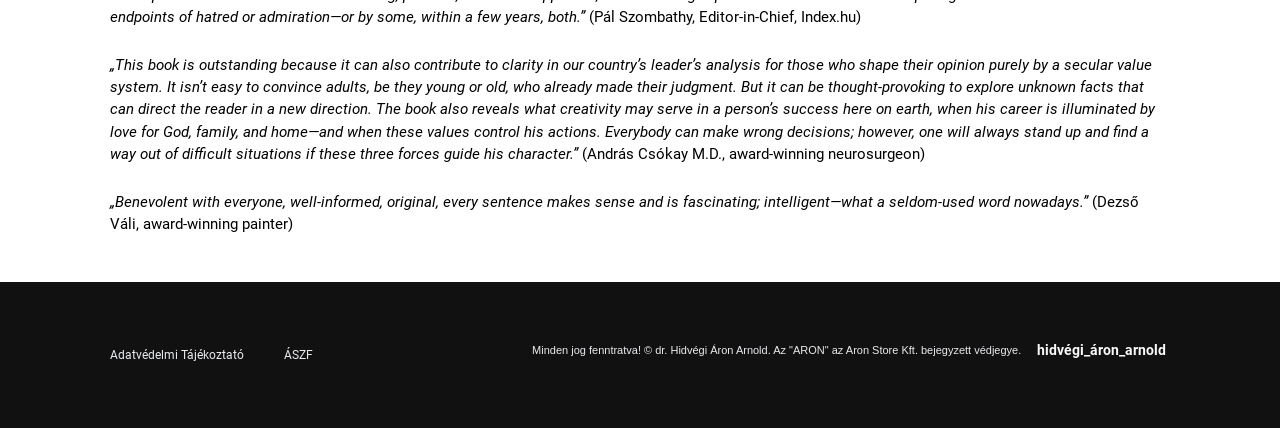Given the webpage screenshot and the description, determine the bounding box coordinates (top-left x, top-left y, bottom-right x, bottom-right y) that define the location of the UI element matching this description: ÁSZF

[0.206, 0.775, 0.26, 0.882]